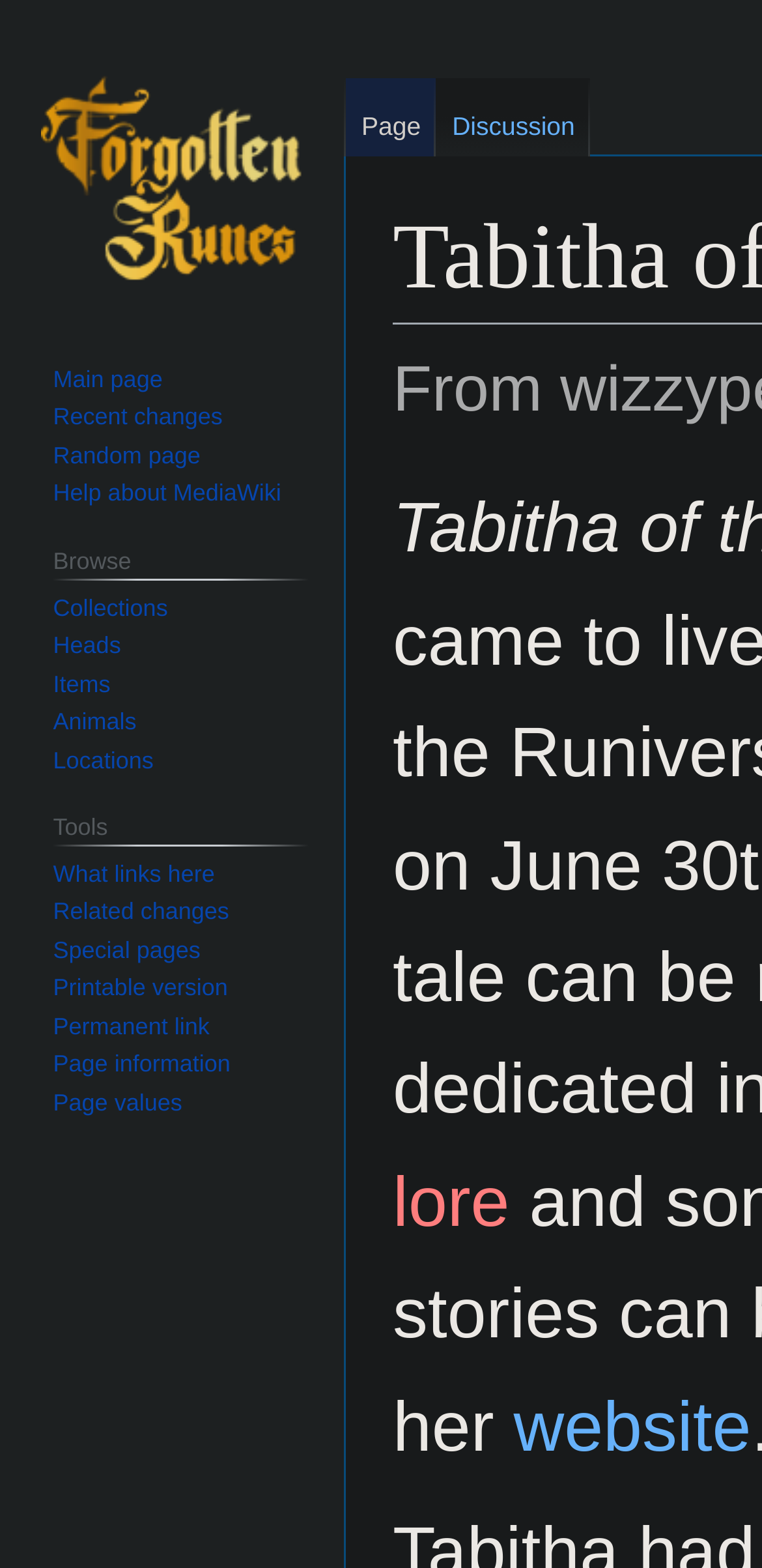How many links are under 'Browse' navigation?
Answer the question based on the image using a single word or a brief phrase.

5